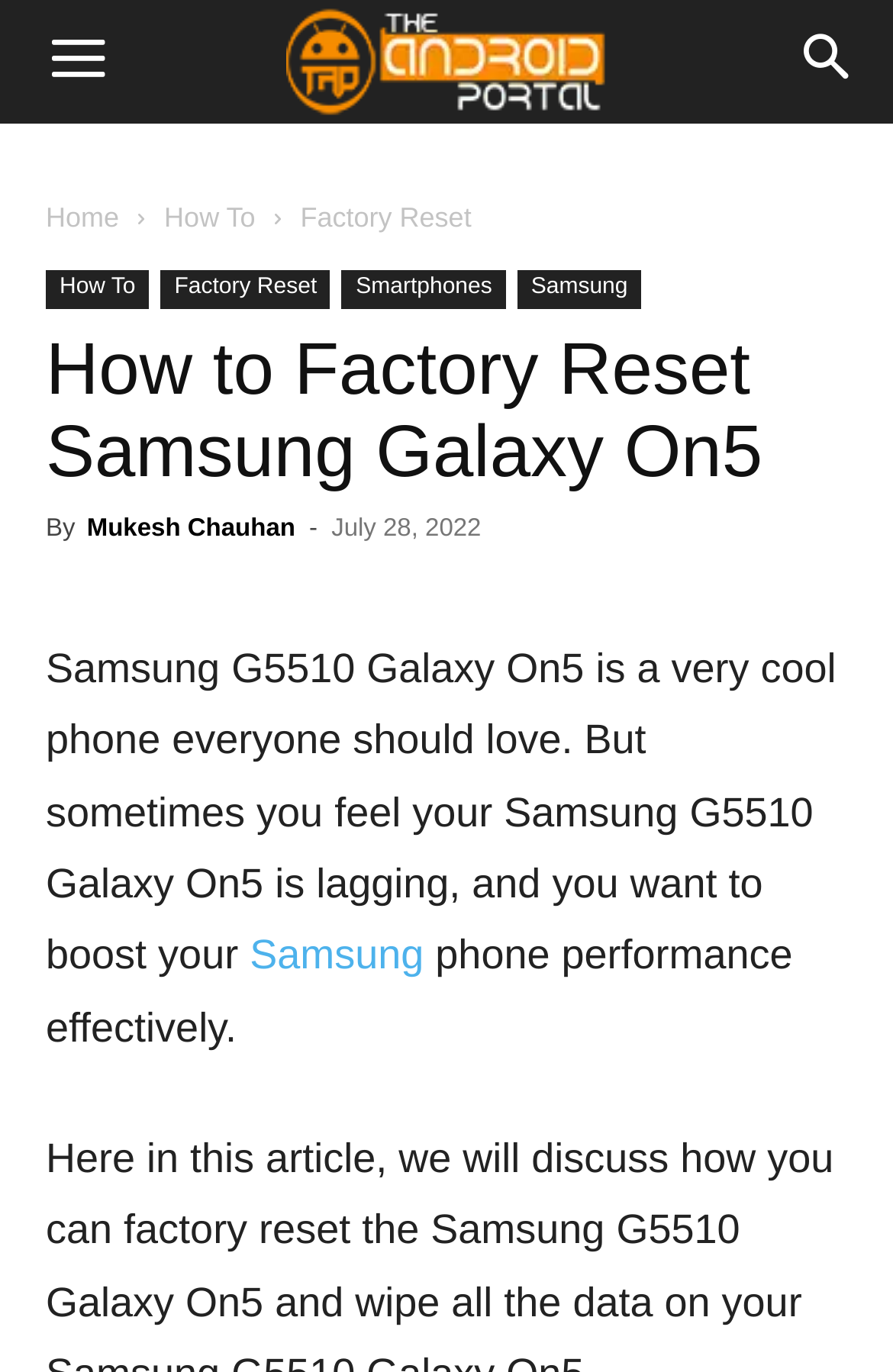Please identify the bounding box coordinates of the element that needs to be clicked to execute the following command: "Read the Factory Reset tutorial". Provide the bounding box using four float numbers between 0 and 1, formatted as [left, top, right, bottom].

[0.336, 0.147, 0.528, 0.17]